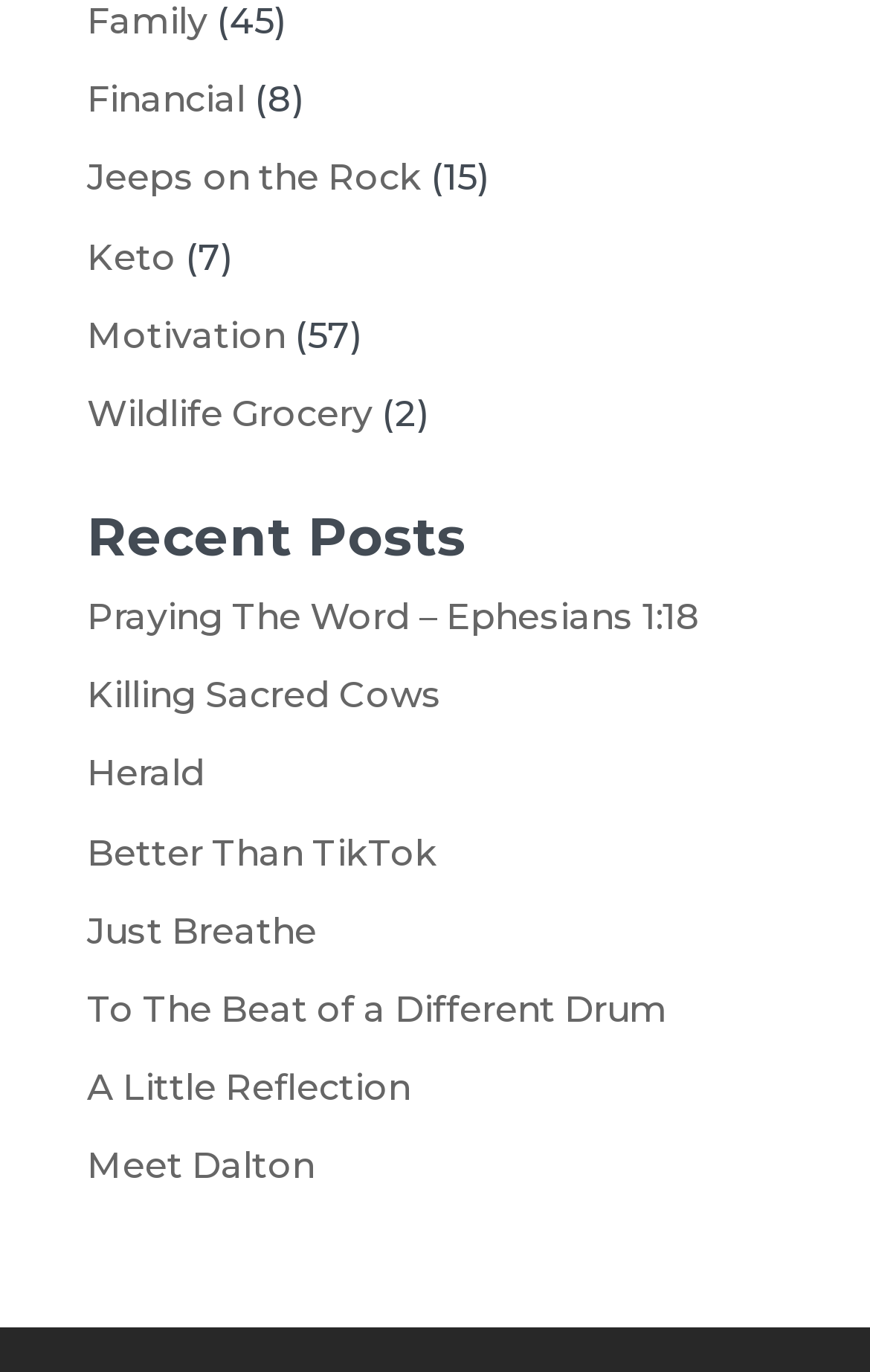Please specify the bounding box coordinates of the element that should be clicked to execute the given instruction: 'Visit Jeeps on the Rock'. Ensure the coordinates are four float numbers between 0 and 1, expressed as [left, top, right, bottom].

[0.1, 0.114, 0.485, 0.145]